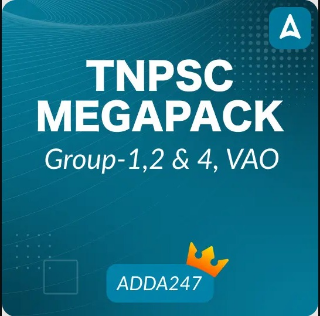Summarize the image with a detailed description that highlights all prominent details.

The image showcases a promotional graphic for the "TNPSC Megapack," designed for candidates preparing for Tamil Nadu Public Service Commission (TNPSC) examinations. The graphic features the text "TNPSC MEGAPACK" prominently at the center, indicating its focus on comprehensive study materials for Group-1, Group-2, Group-4, and Village Administrative Officer (VAO) positions. 

The background is a vibrant blue with subtle graphical elements, which add depth and a modern aesthetic. At the bottom, the logo of "ADDA247" is displayed, highlighted by a golden crown icon, suggesting credibility and excellence in educational resources. This megapack likely contains valuable content aimed at enhancing preparation strategies for aspirants of TNPSC exams.